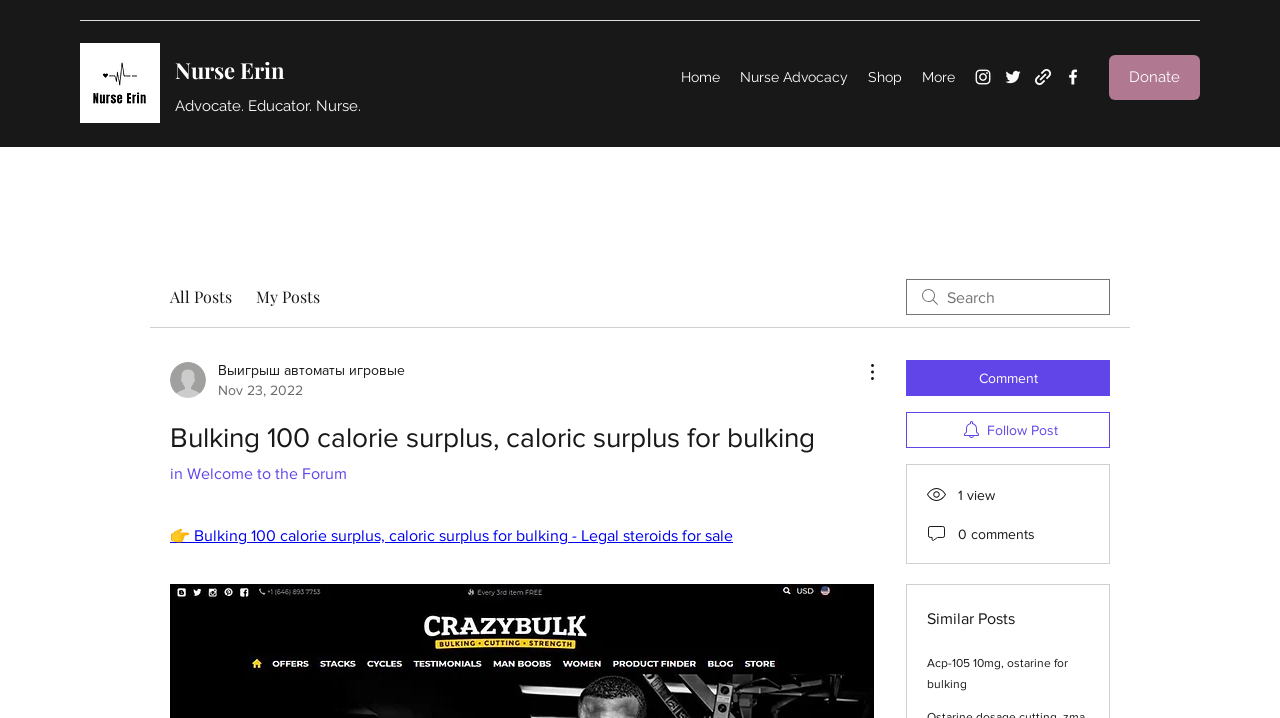Please identify the bounding box coordinates of the region to click in order to complete the given instruction: "Donate to the website". The coordinates should be four float numbers between 0 and 1, i.e., [left, top, right, bottom].

[0.866, 0.077, 0.938, 0.139]